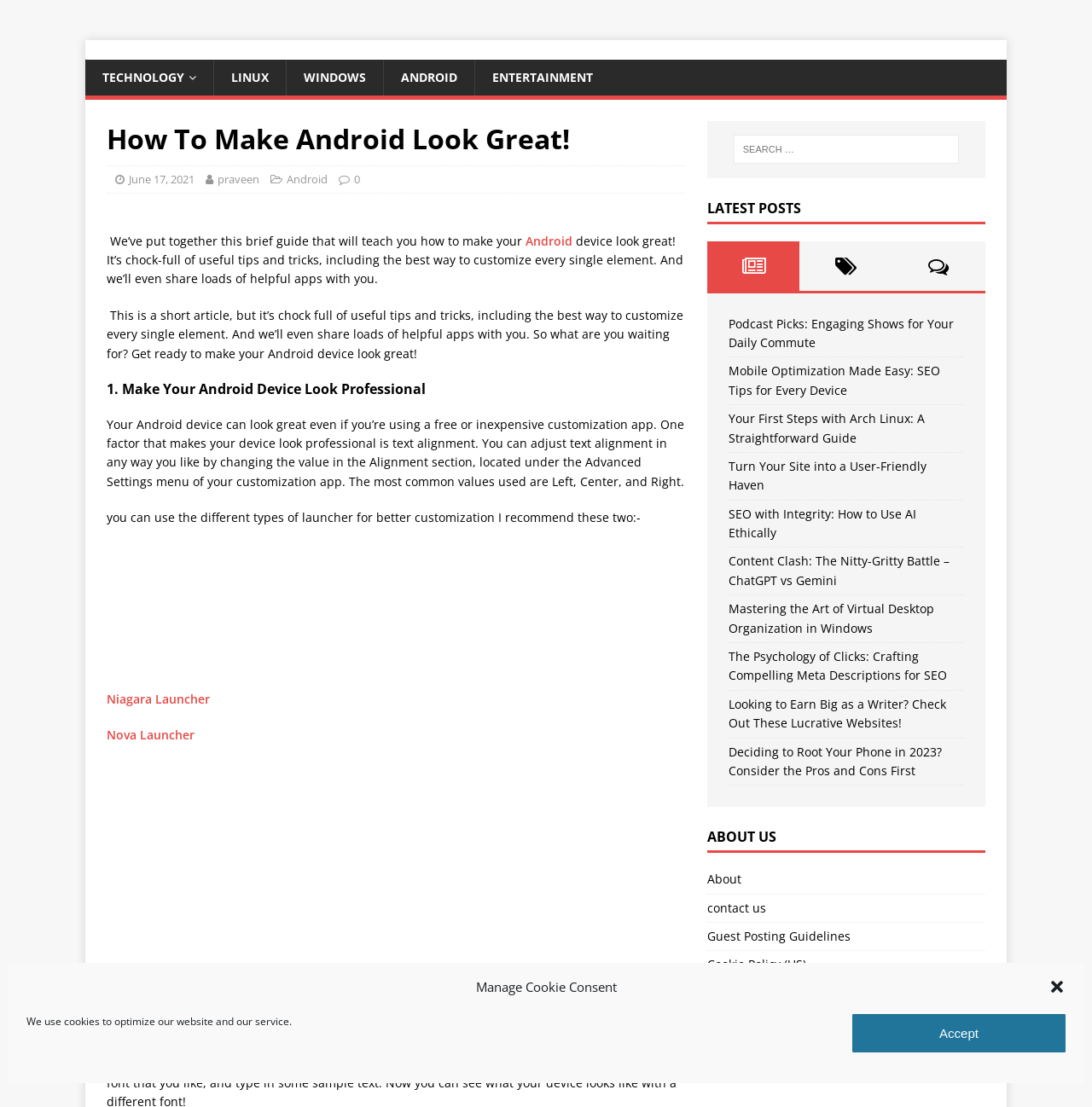Extract the bounding box coordinates of the UI element described by: "aria-label="Twitter"". The coordinates should include four float numbers ranging from 0 to 1, e.g., [left, top, right, bottom].

None